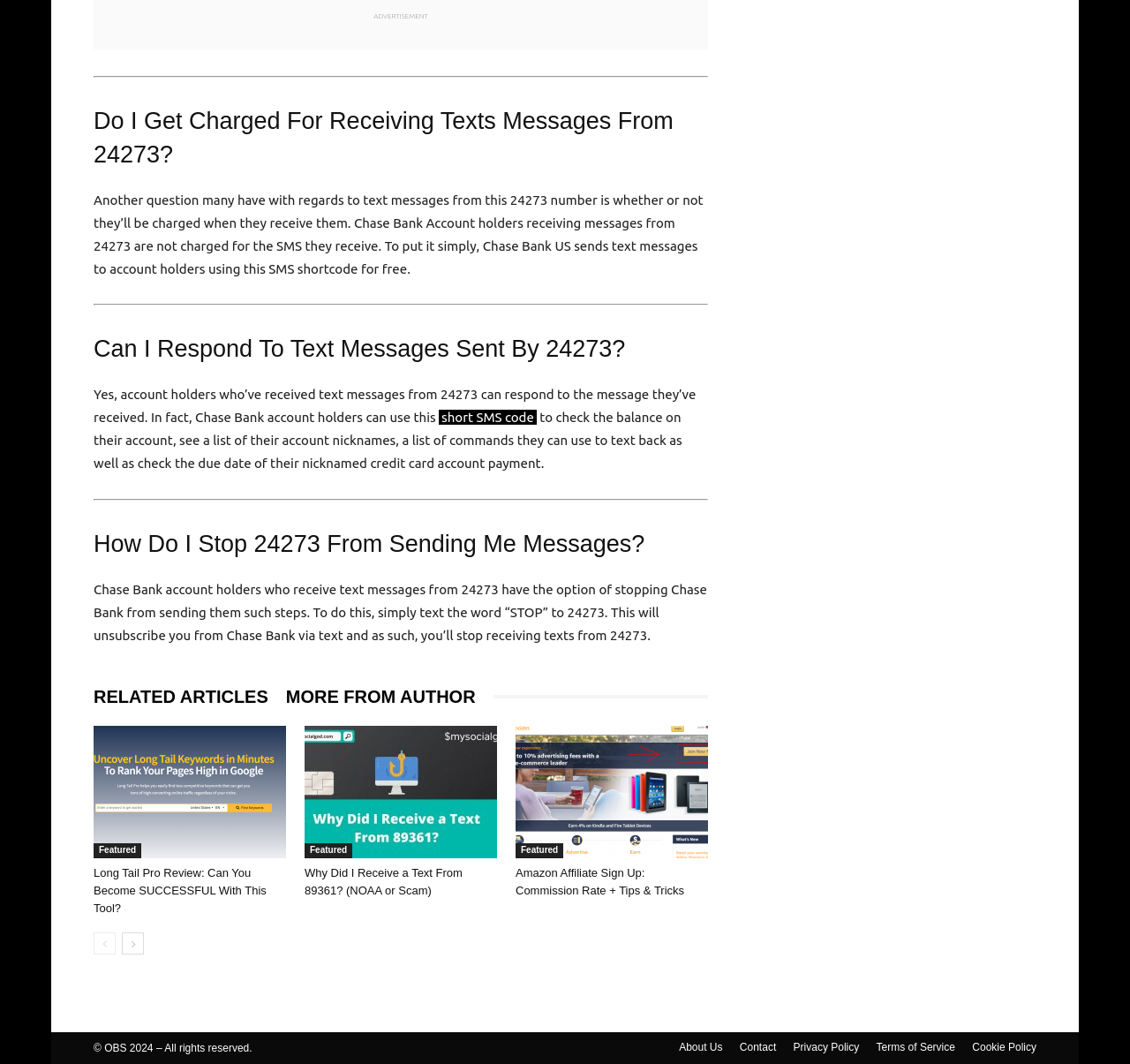Can you specify the bounding box coordinates of the area that needs to be clicked to fulfill the following instruction: "Respond to text messages sent by 24273"?

[0.388, 0.385, 0.475, 0.399]